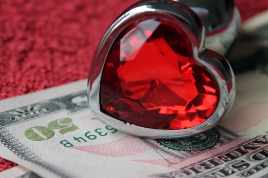Generate a descriptive account of all visible items and actions in the image.

This image features a striking red heart-shaped gem that is partly encased in a metal setting. The gem rests atop a stack of hundred-dollar bills, symbolizing a blend of love and financial themes. The background is a textured woven surface, which adds warmth and depth to the composition. The juxtaposition of the heart and the money suggests themes of romance intertwined with material wealth, possibly conveying the message of valuing both emotional and financial aspects in life. The overall color palette highlights the richness of red and the crisp green of the dollar bills, further enhancing the visual impact of these elements.